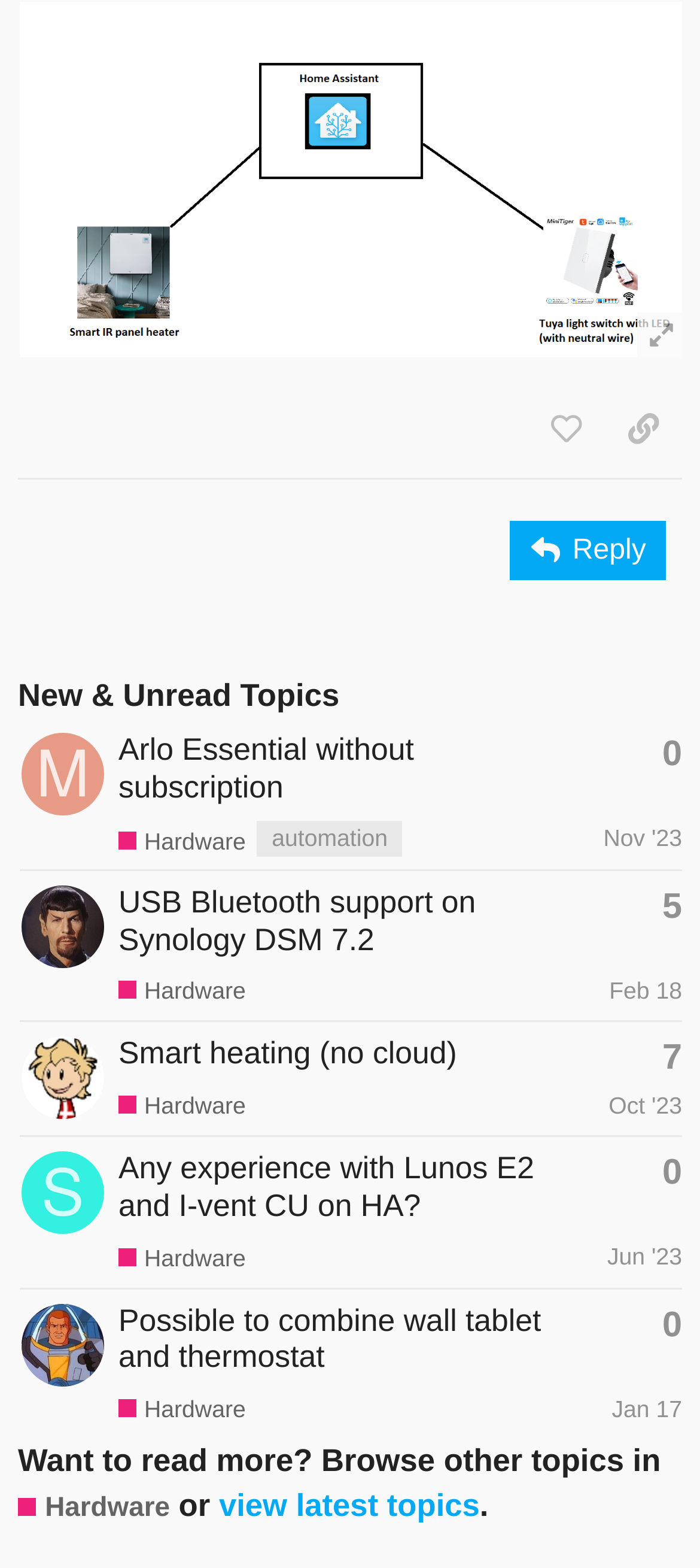Find and indicate the bounding box coordinates of the region you should select to follow the given instruction: "contact the officeinsight team".

None